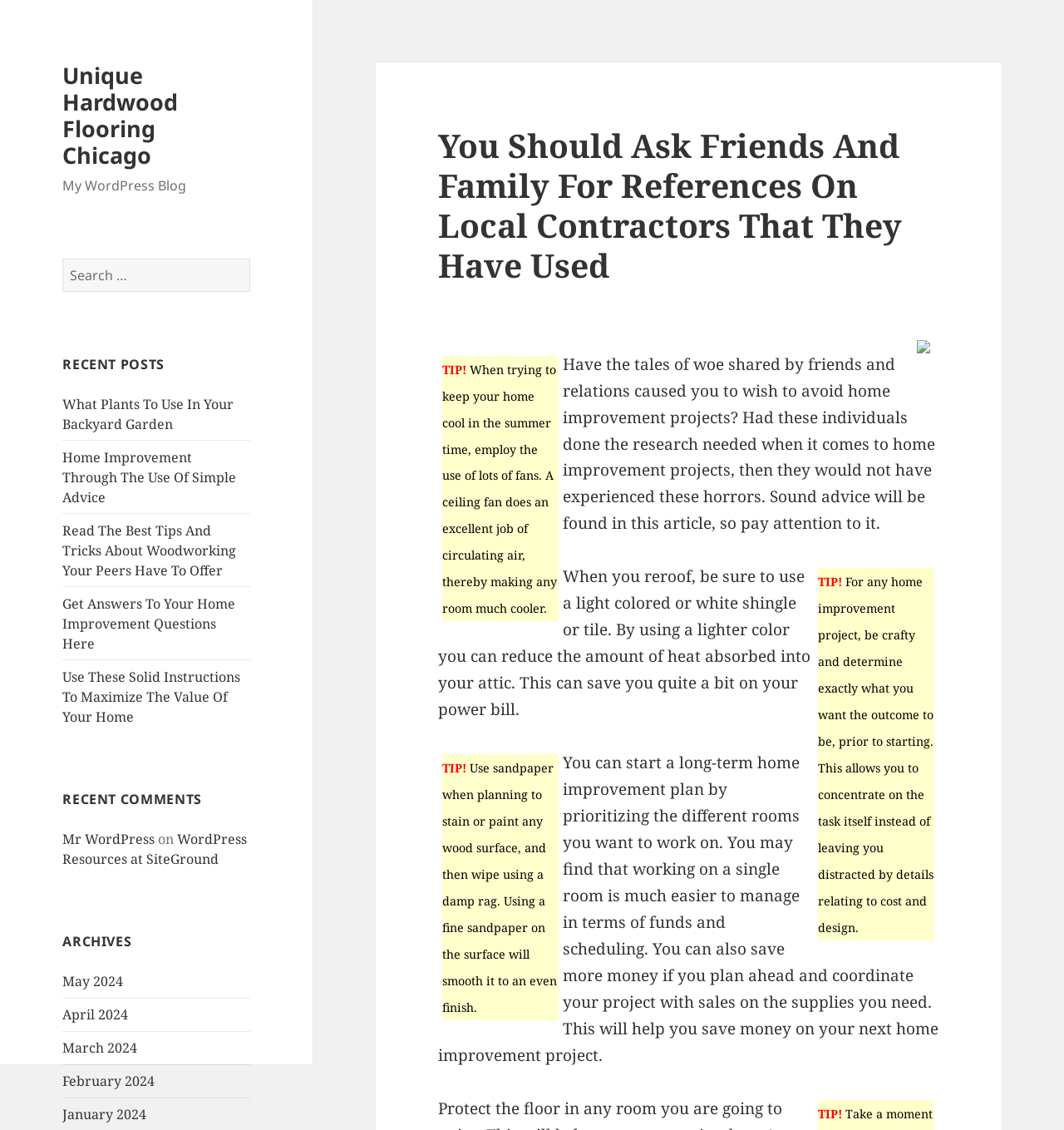What is the purpose of using fans in the summer?
Using the information from the image, answer the question thoroughly.

The purpose of using fans in the summer can be found in the text 'When trying to keep your home cool in the summer time, employ the use of lots of fans.' This suggests that the purpose of using fans is to keep the home cool.